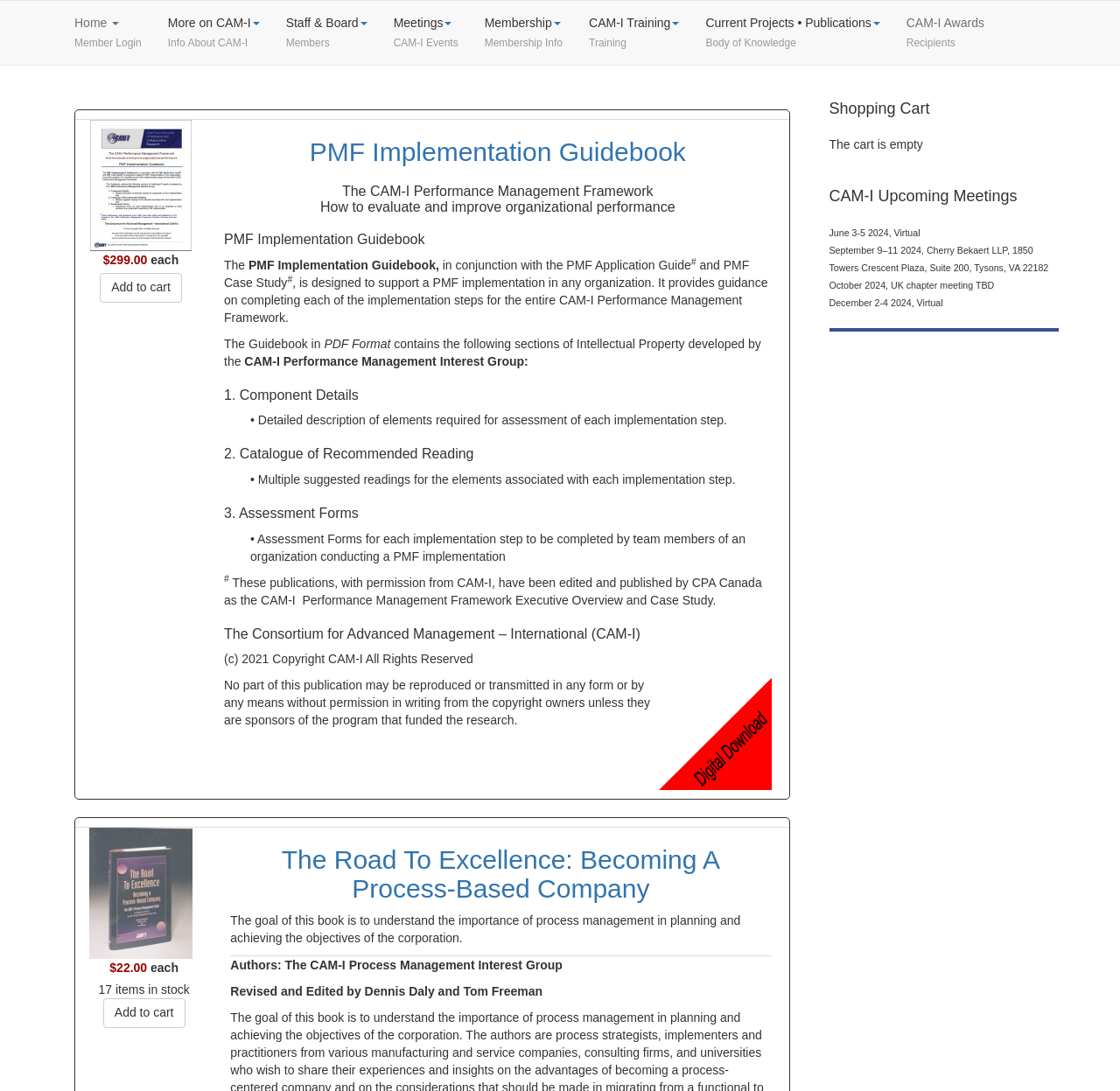Please predict the bounding box coordinates of the element's region where a click is necessary to complete the following instruction: "View CAM-I Awards Recipients". The coordinates should be represented by four float numbers between 0 and 1, i.e., [left, top, right, bottom].

[0.797, 0.001, 0.891, 0.059]